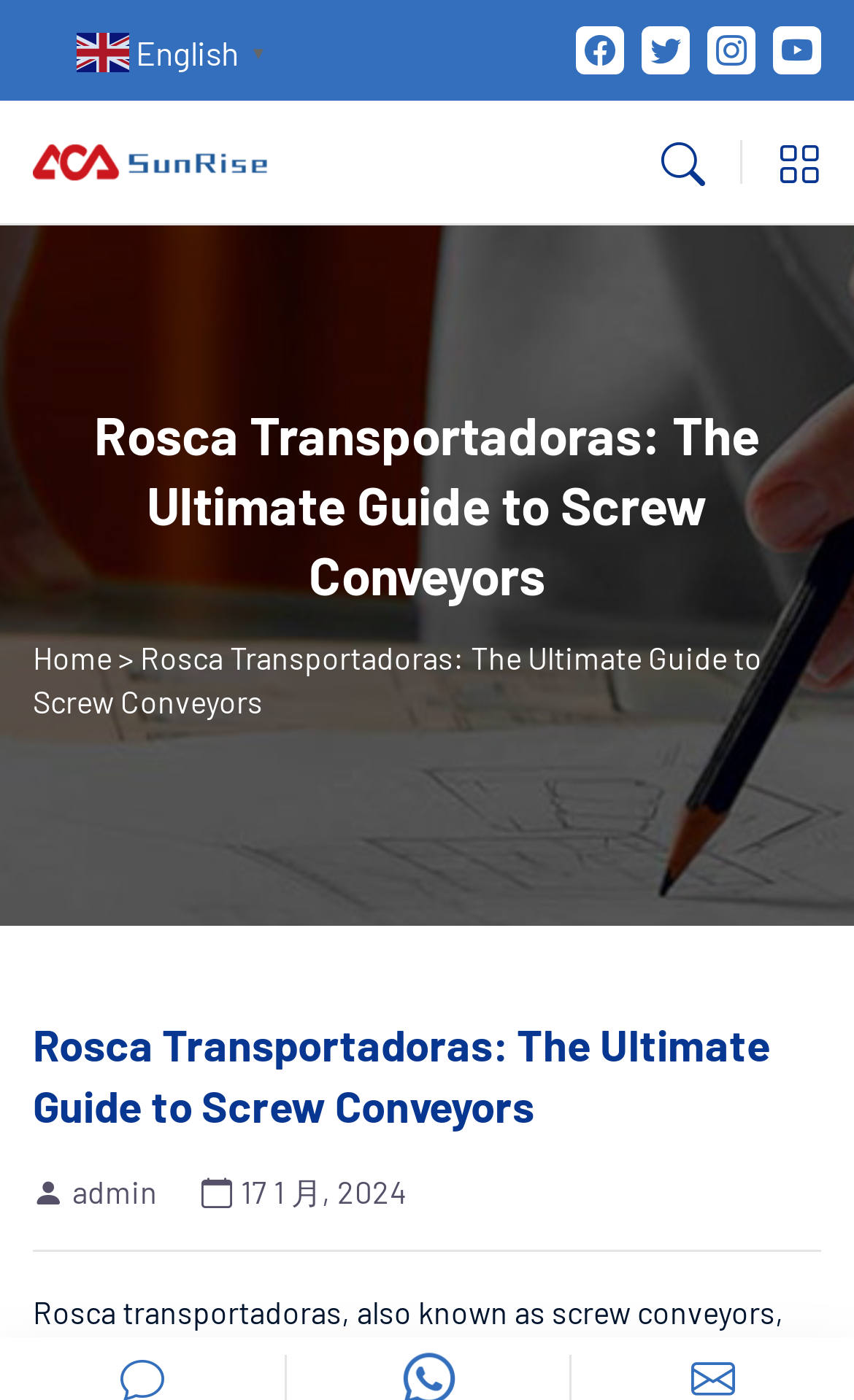Identify the webpage's primary heading and generate its text.

Rosca Transportadoras: The Ultimate Guide to Screw Conveyors